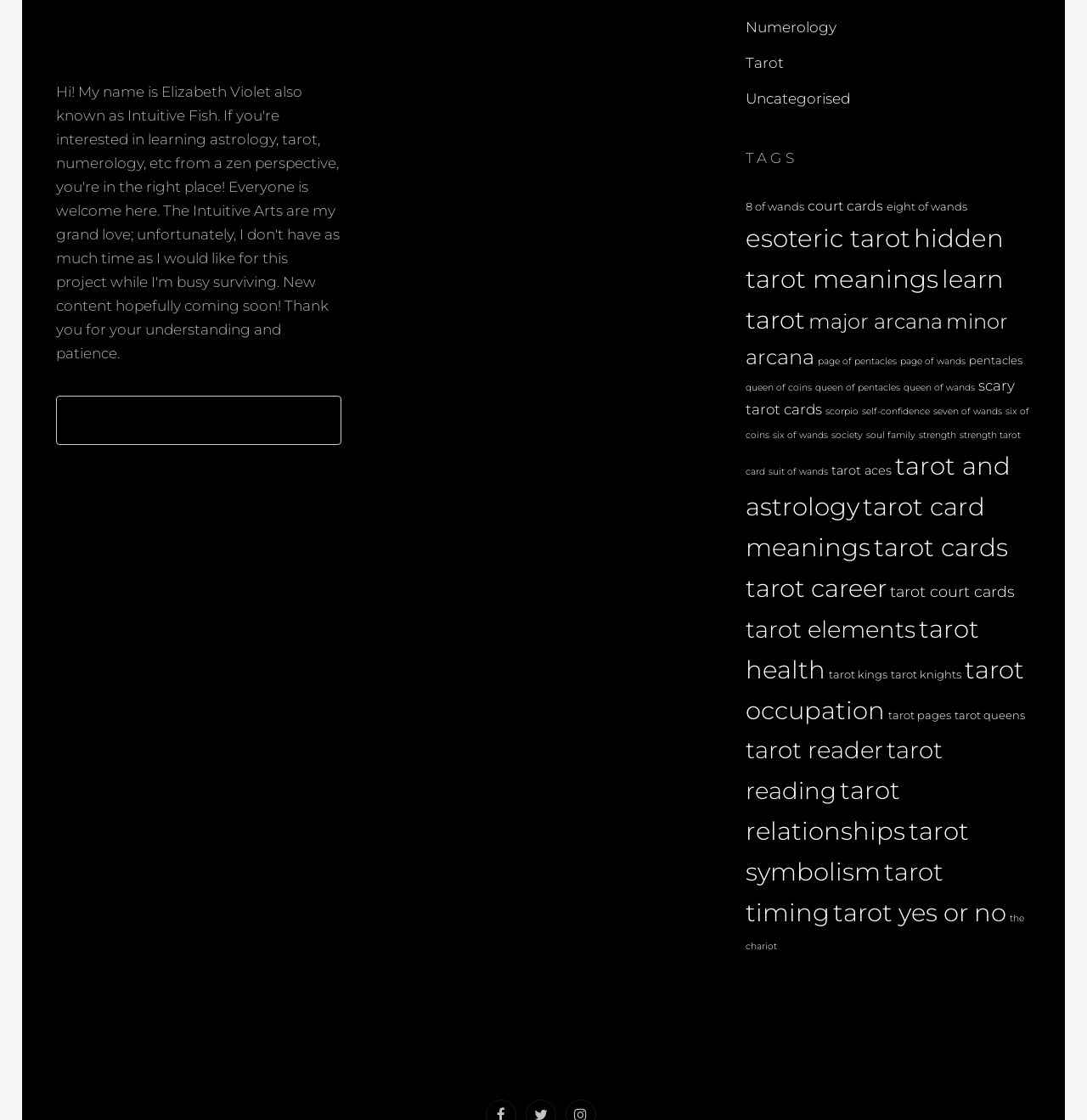Given the description "seven of wands", provide the bounding box coordinates of the corresponding UI element.

[0.859, 0.362, 0.922, 0.372]